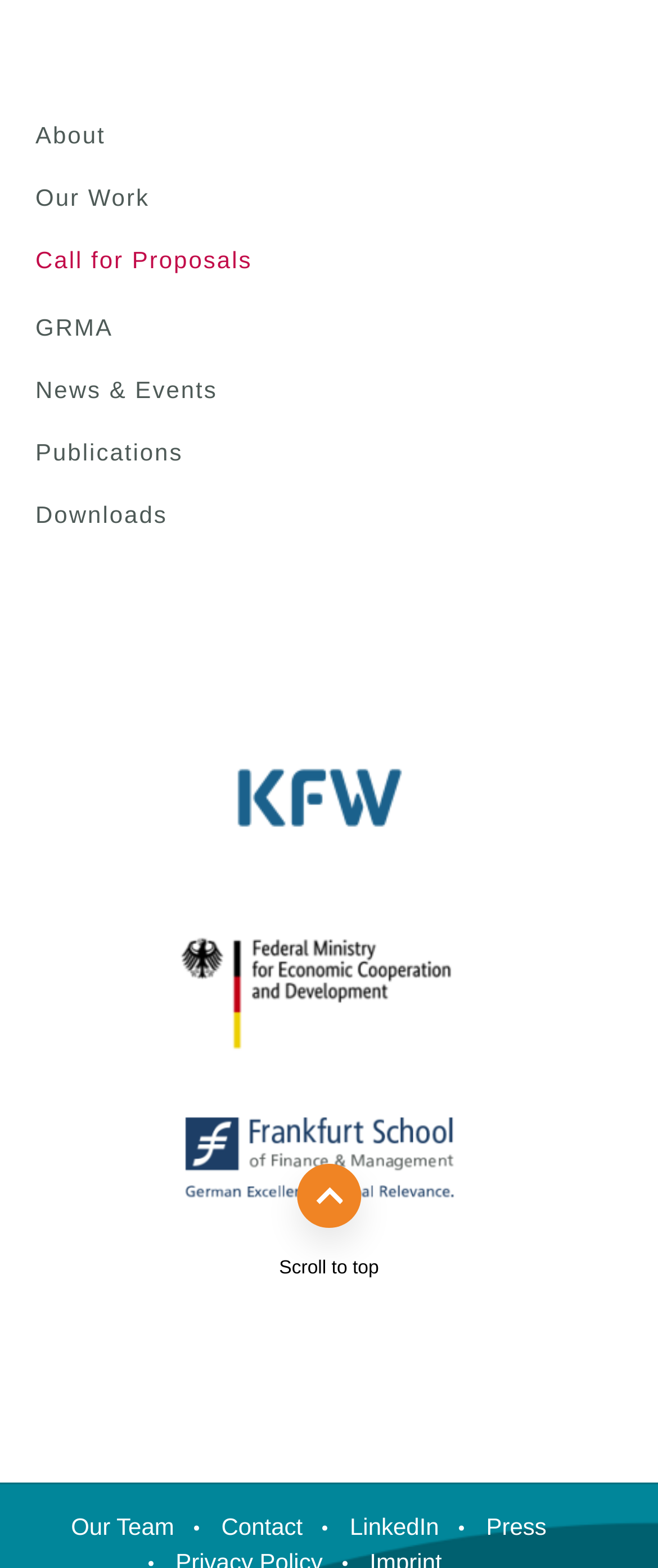Please mark the bounding box coordinates of the area that should be clicked to carry out the instruction: "View News & Events".

[0.054, 0.239, 0.858, 0.271]